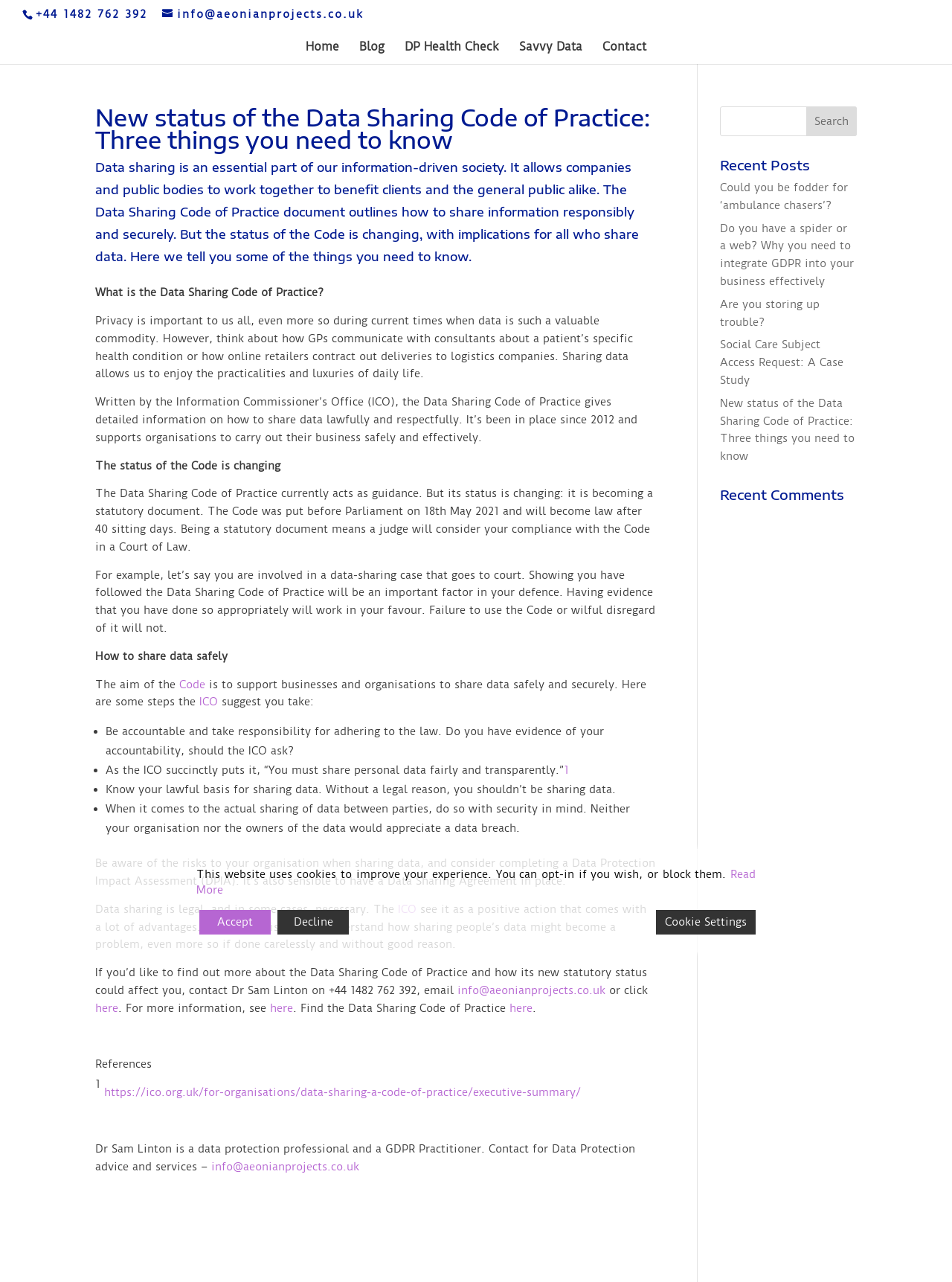Please find the bounding box for the following UI element description. Provide the coordinates in (top-left x, top-left y, bottom-right x, bottom-right y) format, with values between 0 and 1: DP Health Check

[0.425, 0.032, 0.524, 0.05]